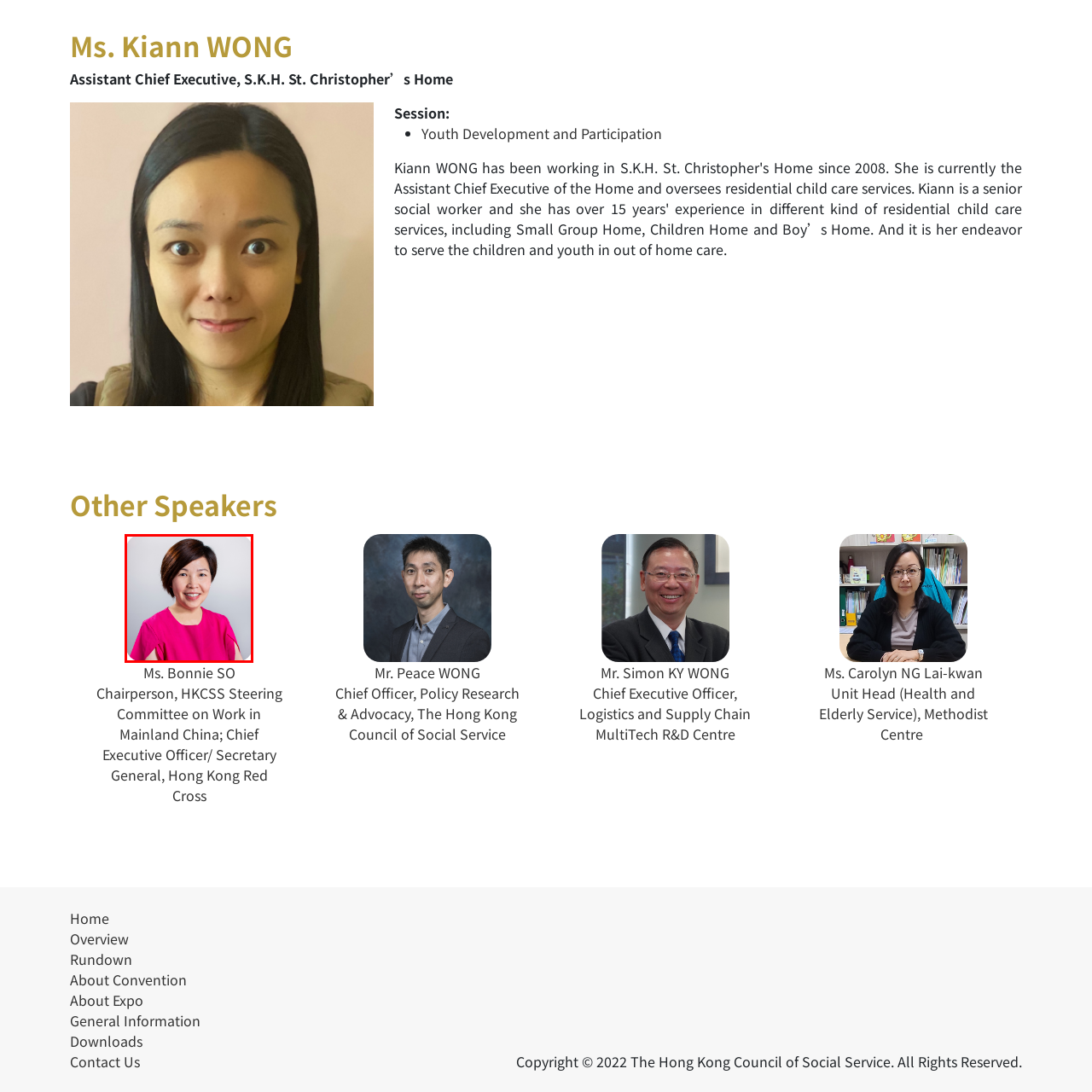Concentrate on the section within the teal border, What is the dominant color of Ms. Bonnie So's top? 
Provide a single word or phrase as your answer.

Pink